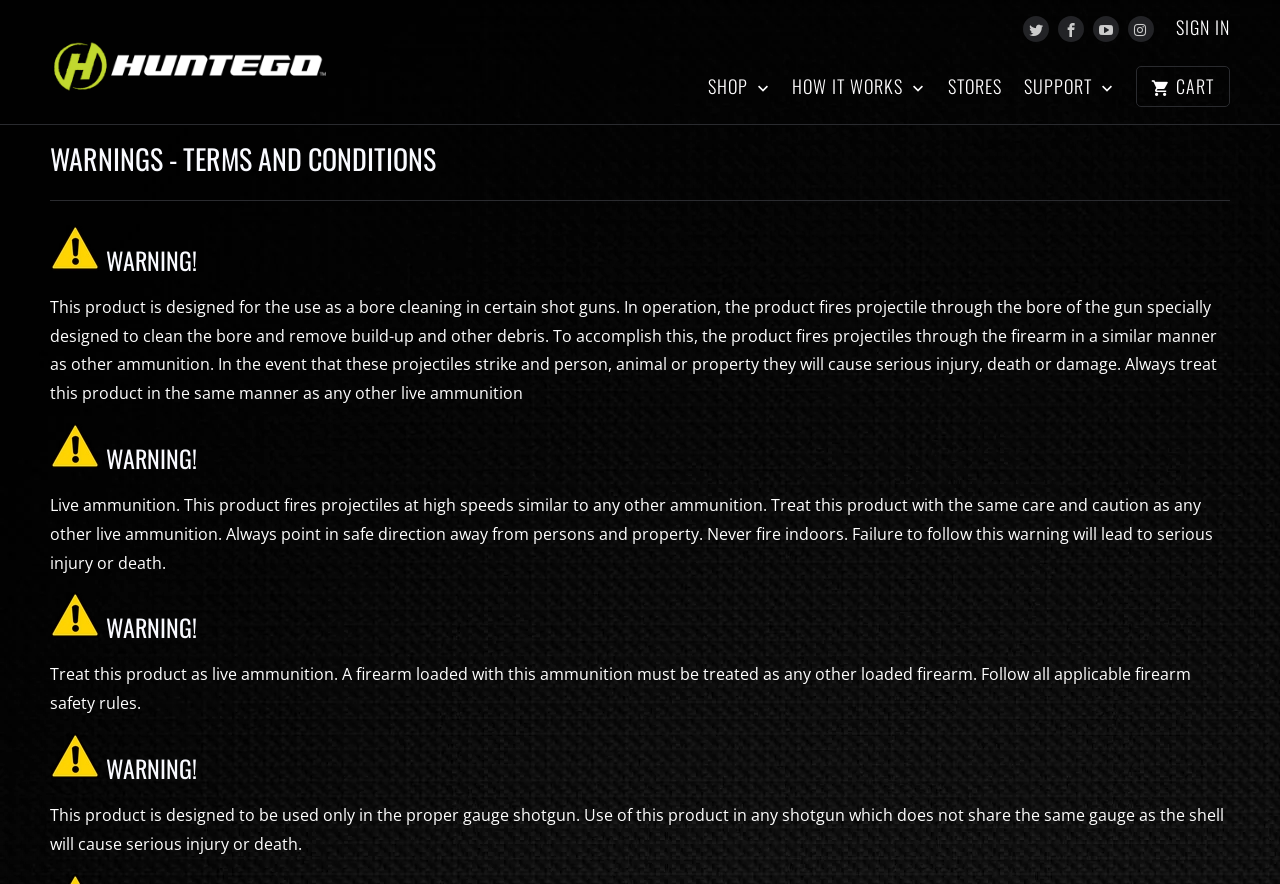Please answer the following question using a single word or phrase: 
How many warnings are displayed on this webpage?

4